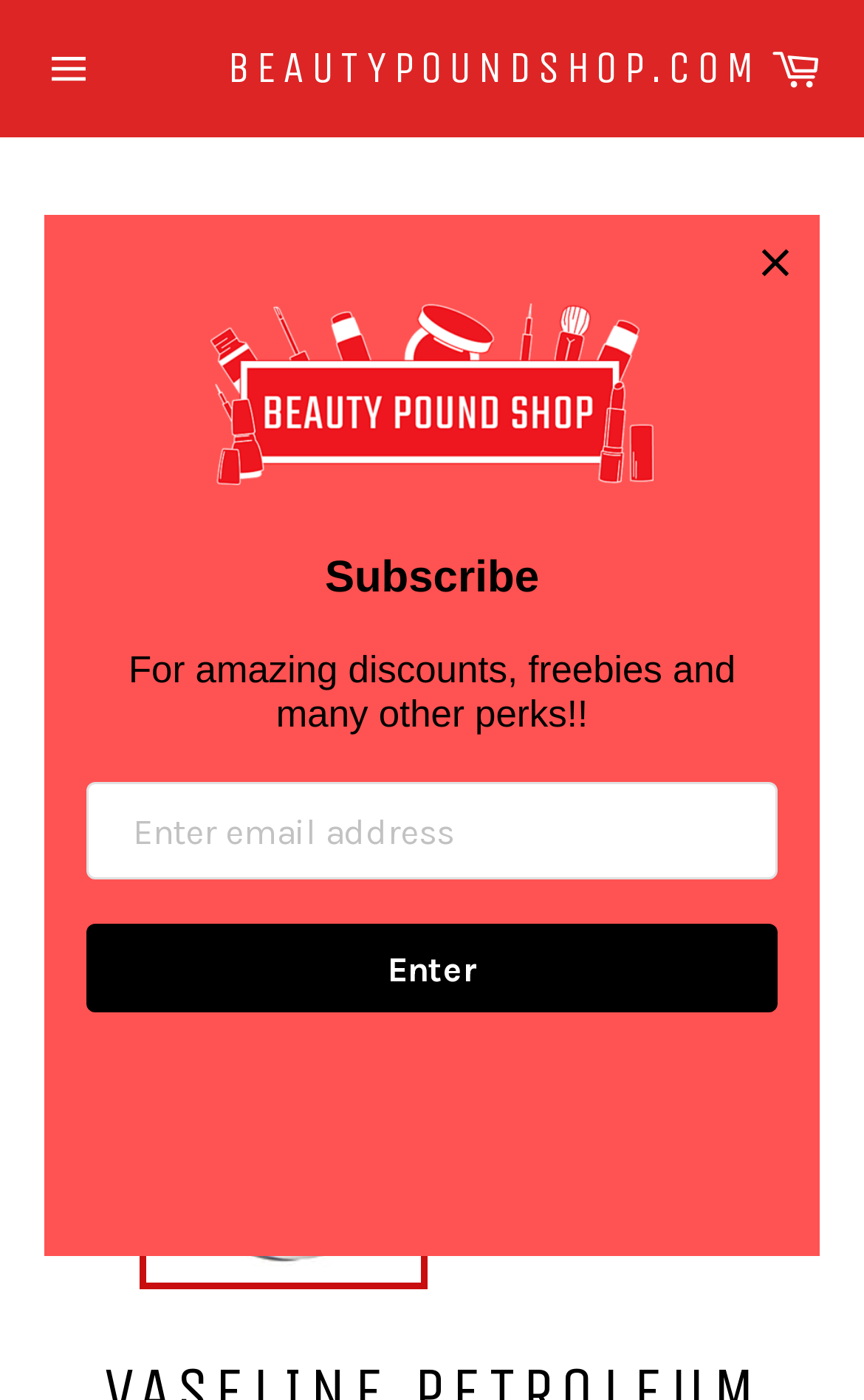What is the purpose of the textbox?
Using the information from the image, provide a comprehensive answer to the question.

I found a textbox on the webpage with a description 'Enter email address', which suggests that the purpose of this textbox is for users to input their email address, likely for subscription or newsletter purposes.